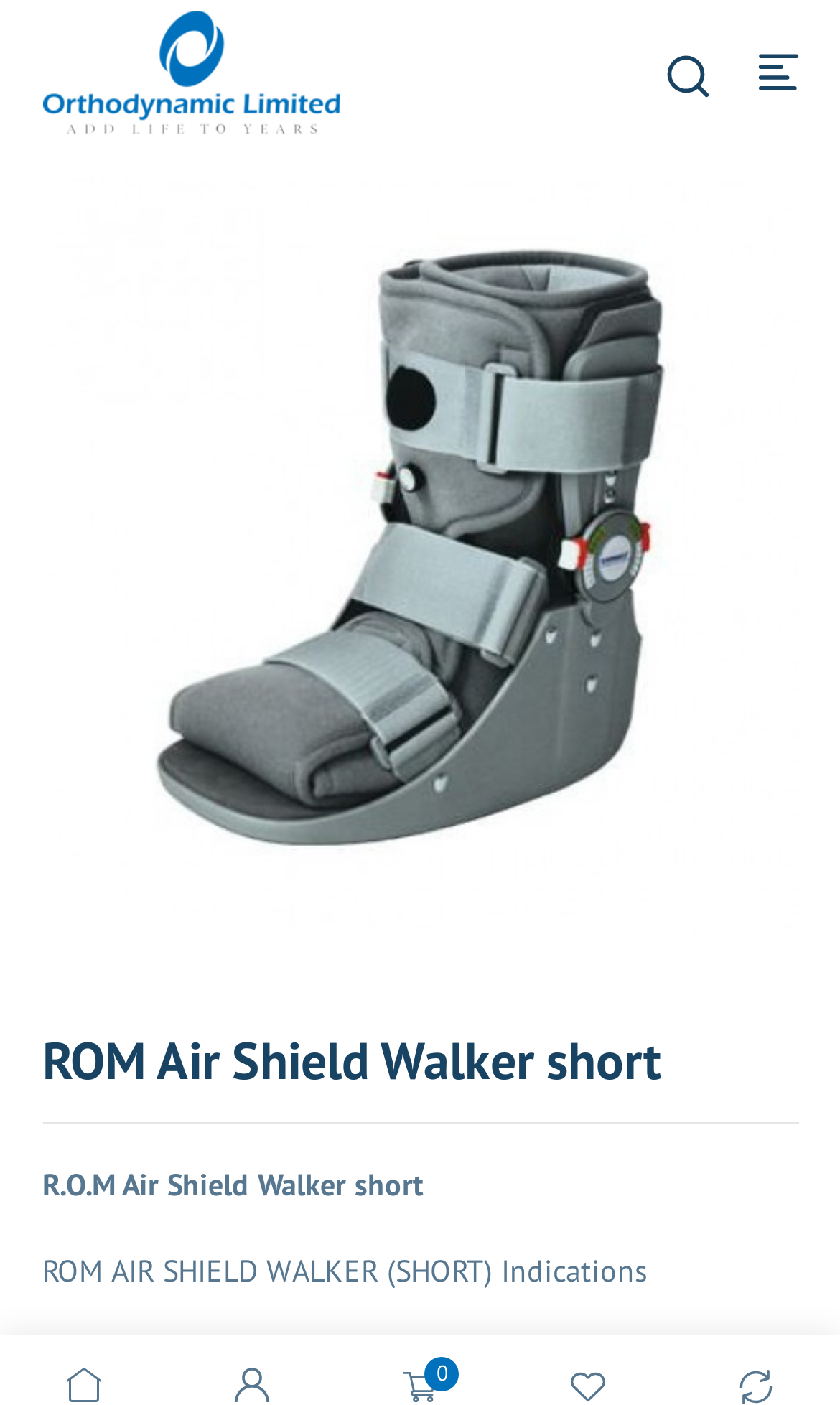What is the company name associated with the product? Look at the image and give a one-word or short phrase answer.

Orthodynamic Limited